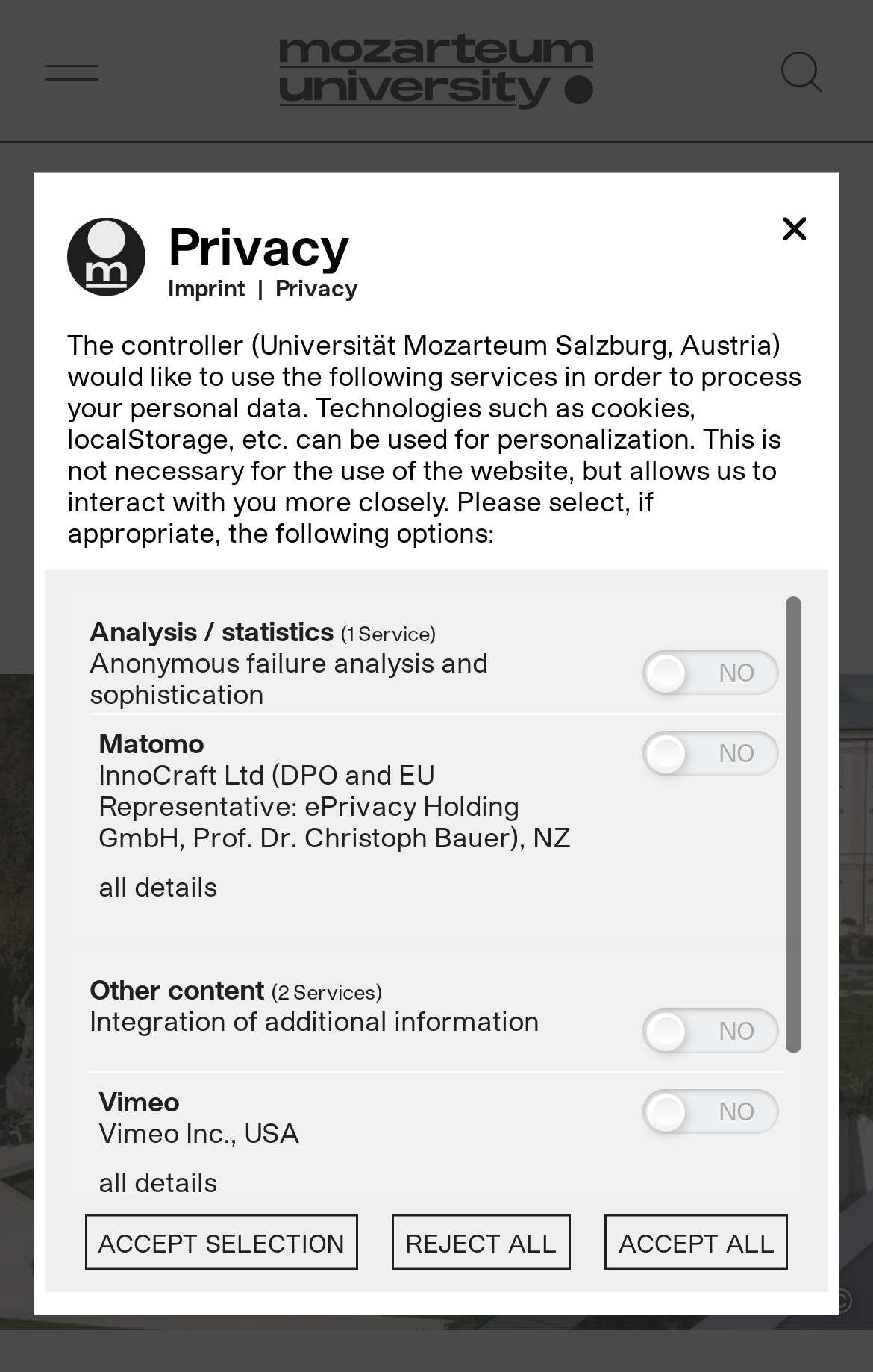Please identify the webpage's heading and generate its text content.

School of Music & Art Education